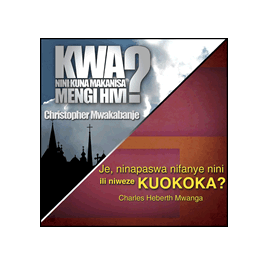Please respond to the question with a concise word or phrase:
Who is the translator of the DVD?

Christopher Mwakatalbanje